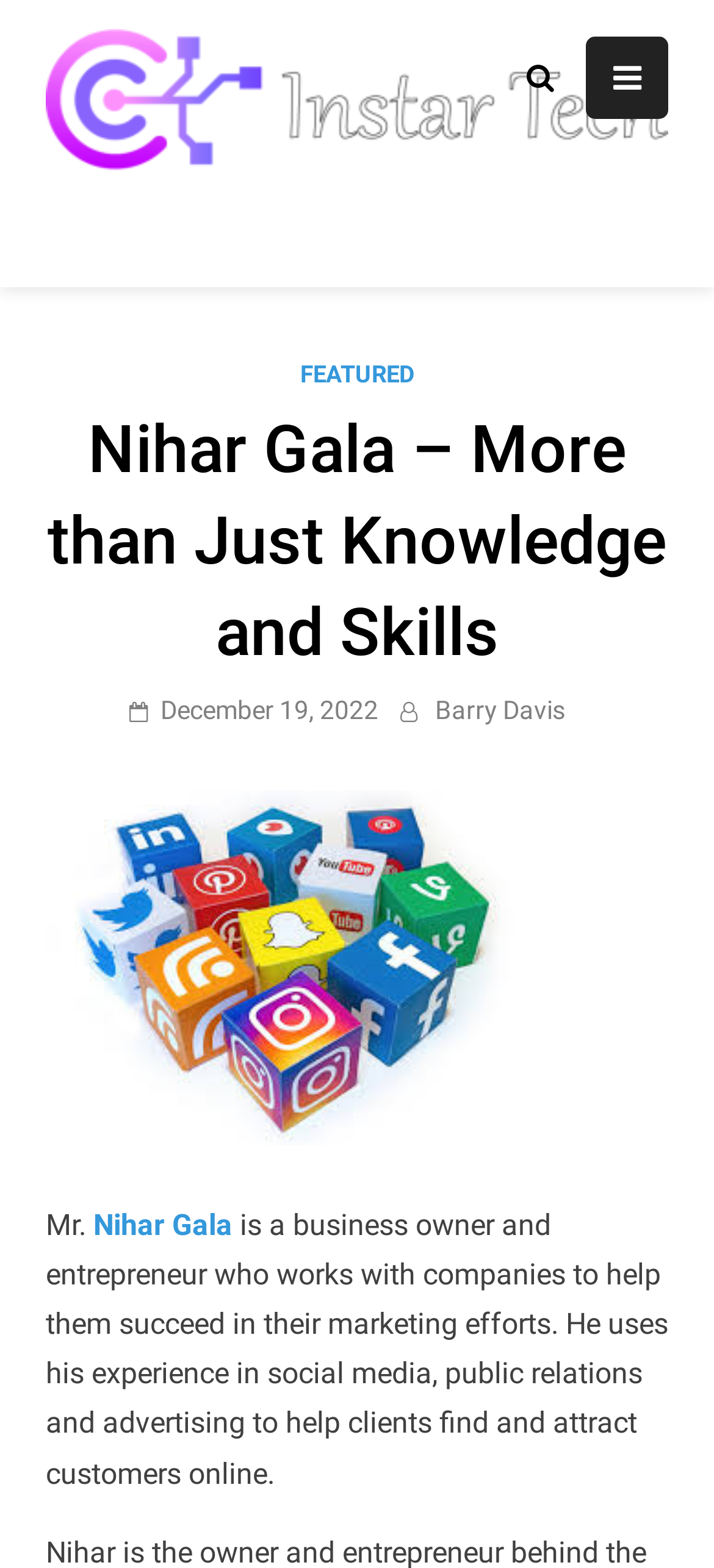Based on the provided description, "December 19, 2022December 19, 2022", find the bounding box of the corresponding UI element in the screenshot.

[0.224, 0.443, 0.529, 0.462]